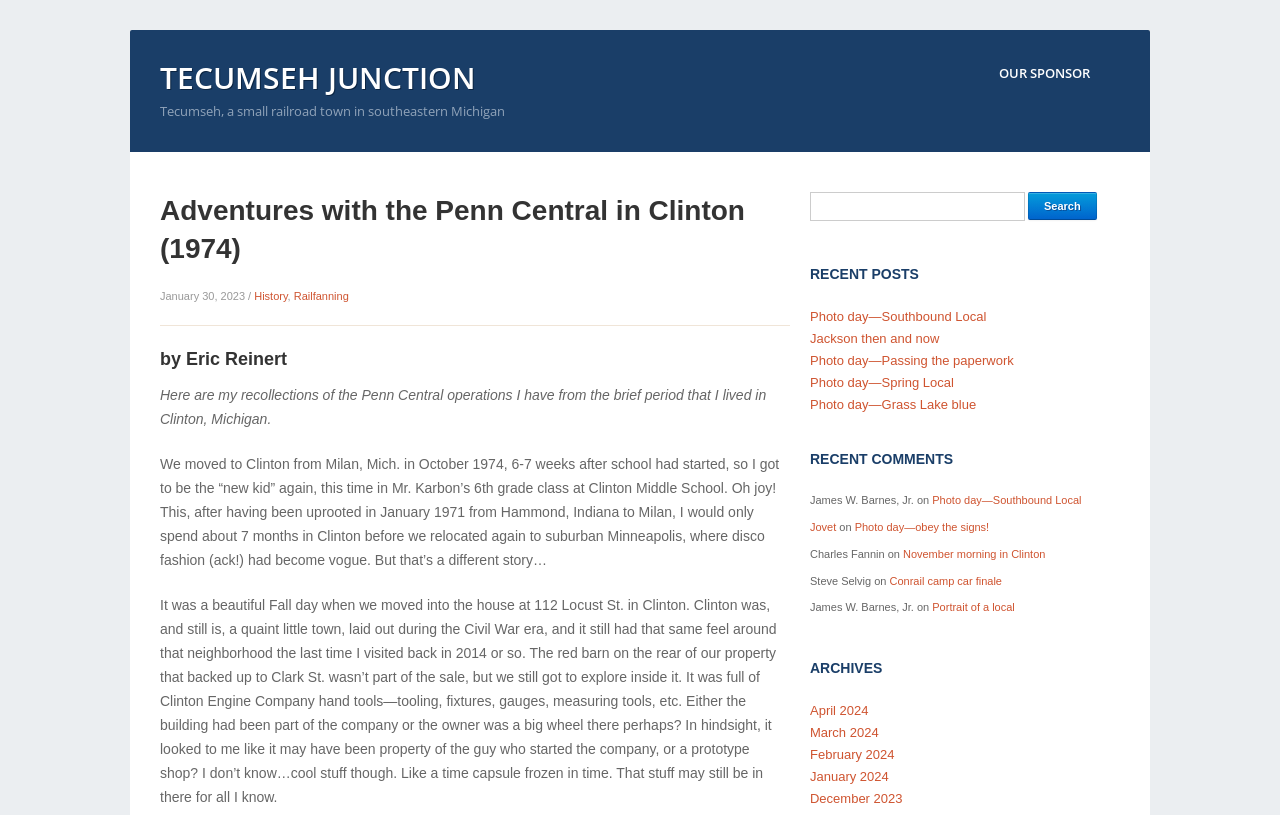Specify the bounding box coordinates of the area to click in order to follow the given instruction: "Read the 'History' page."

[0.199, 0.356, 0.225, 0.371]